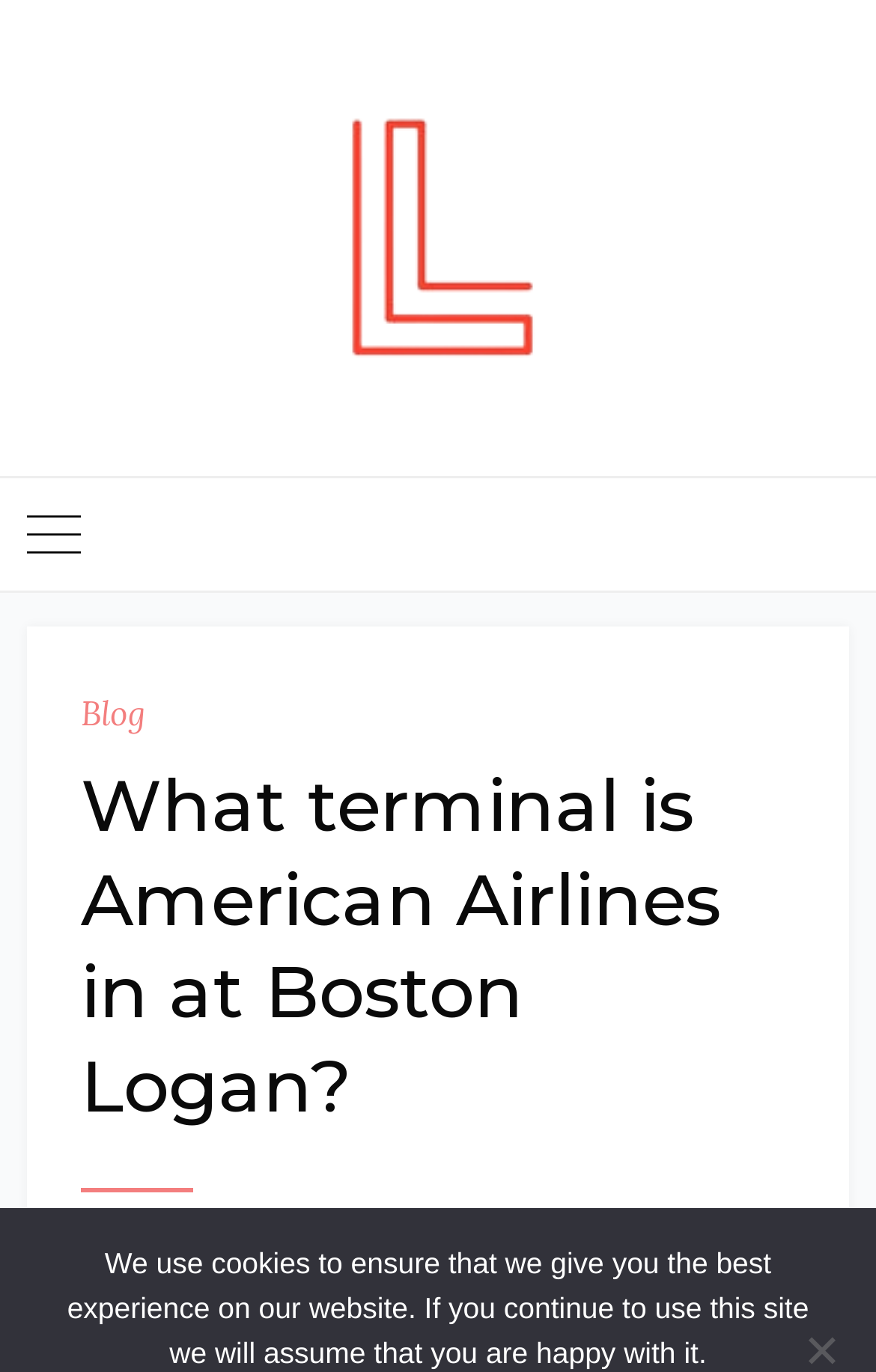Using the format (top-left x, top-left y, bottom-right x, bottom-right y), and given the element description, identify the bounding box coordinates within the screenshot: Blog

[0.092, 0.496, 0.167, 0.545]